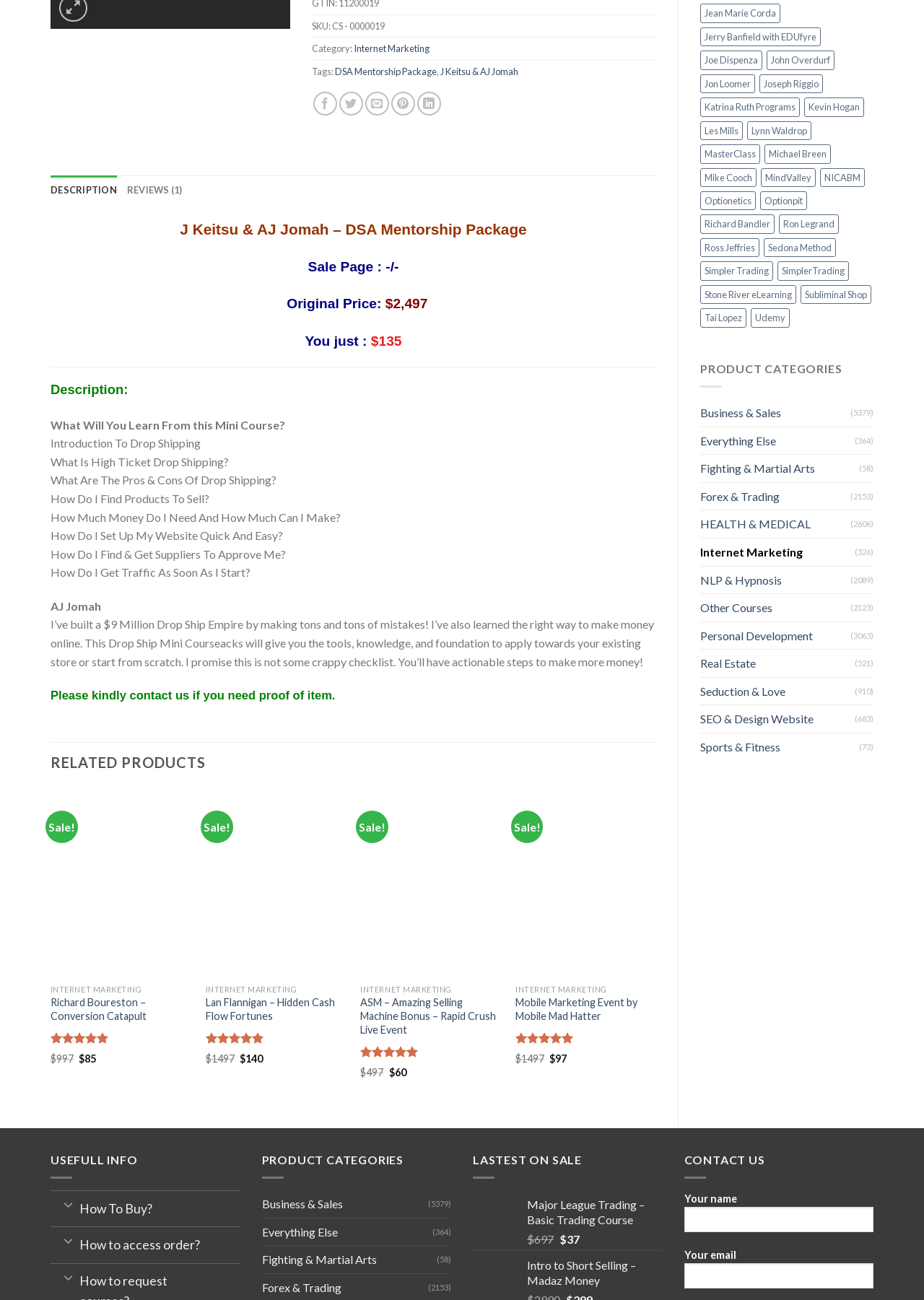Given the webpage screenshot, identify the bounding box of the UI element that matches this description: "Fighting & Martial Arts".

[0.283, 0.958, 0.473, 0.979]